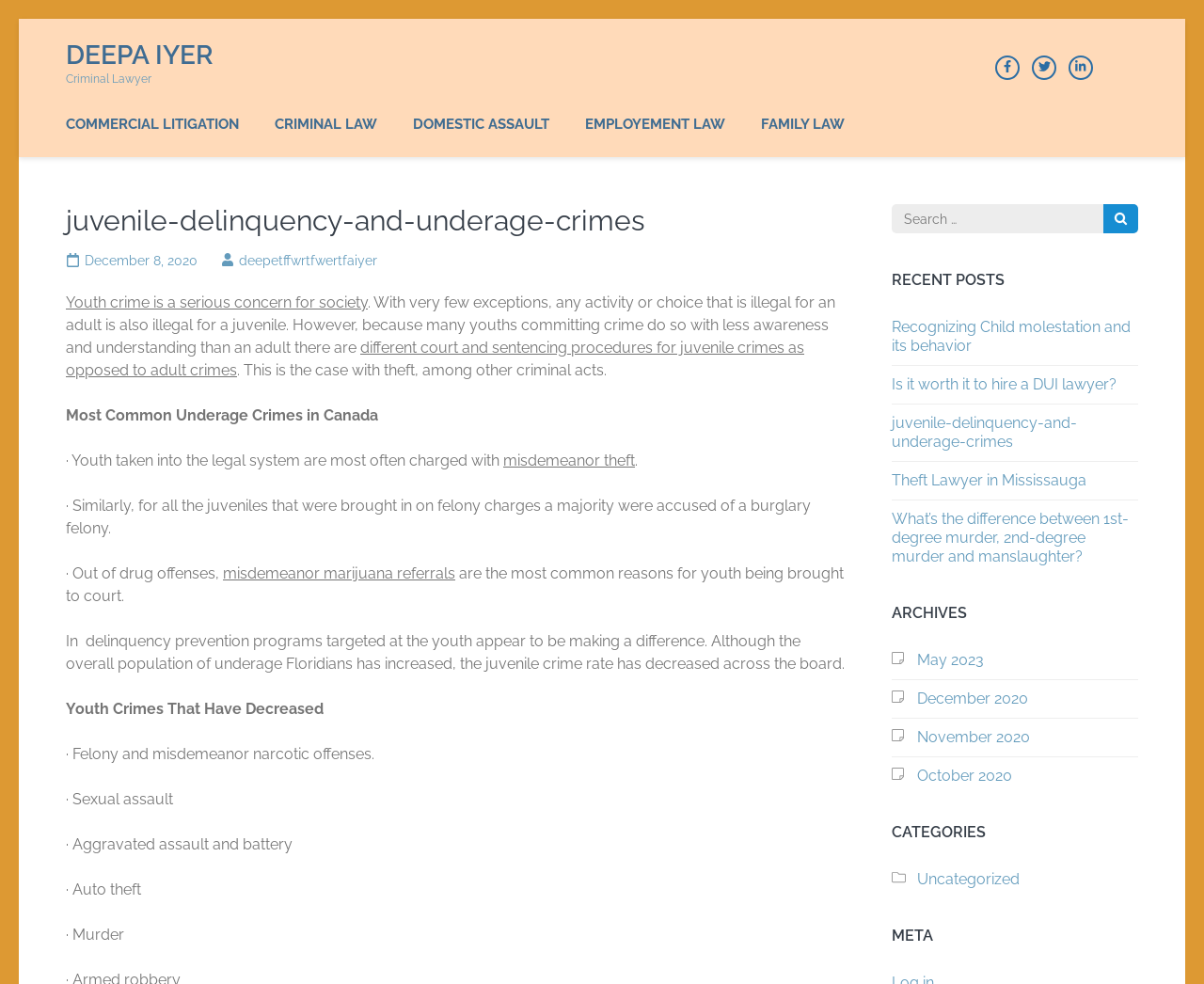Respond with a single word or phrase for the following question: 
How many social media links are available on the webpage?

3